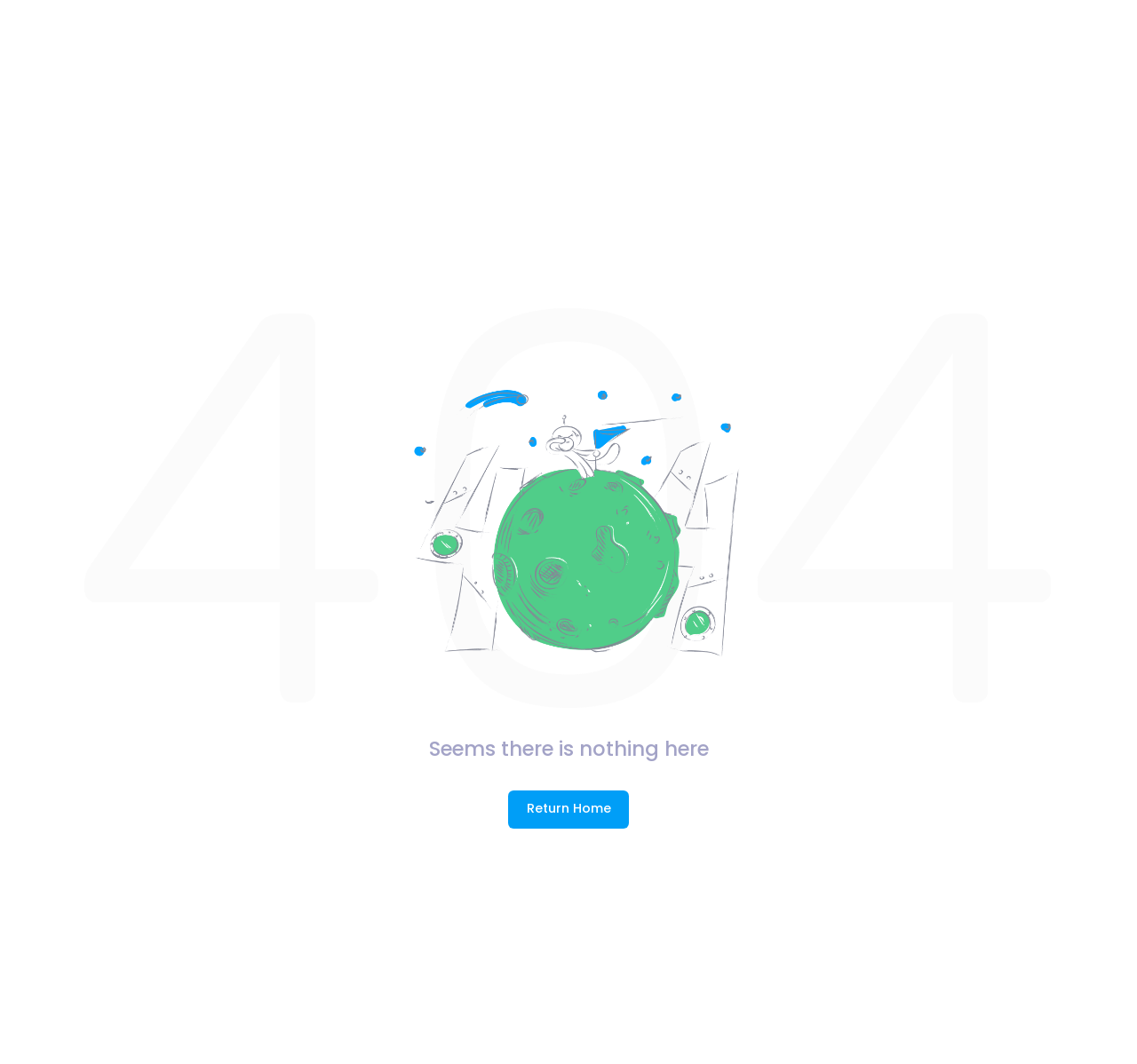Identify the bounding box coordinates of the HTML element based on this description: "Return Home".

[0.447, 0.743, 0.553, 0.778]